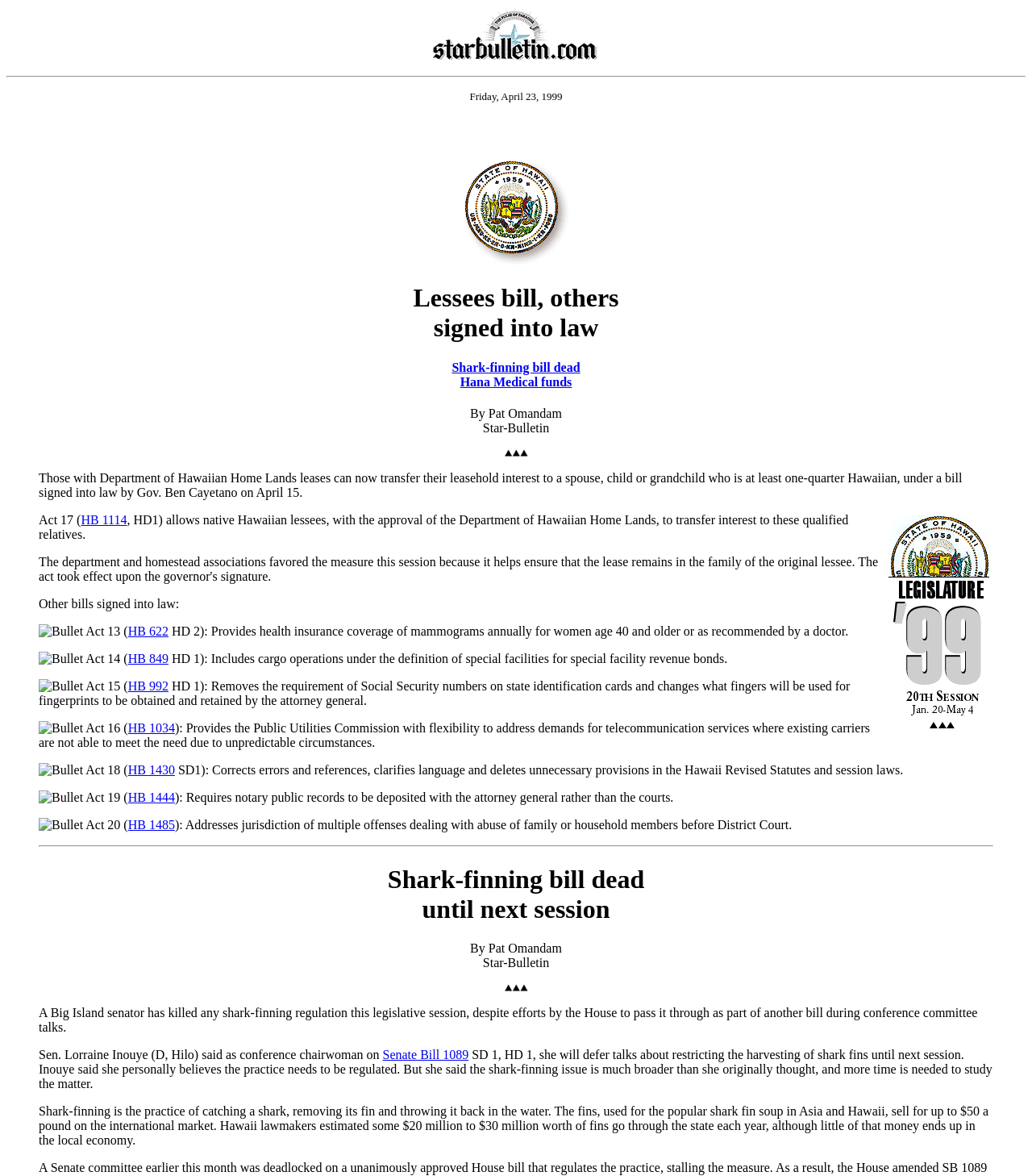What is the topic of the article mentioned in the heading 'Shark-finning bill dead Hana Medical funds'? Using the information from the screenshot, answer with a single word or phrase.

Shark-finning bill